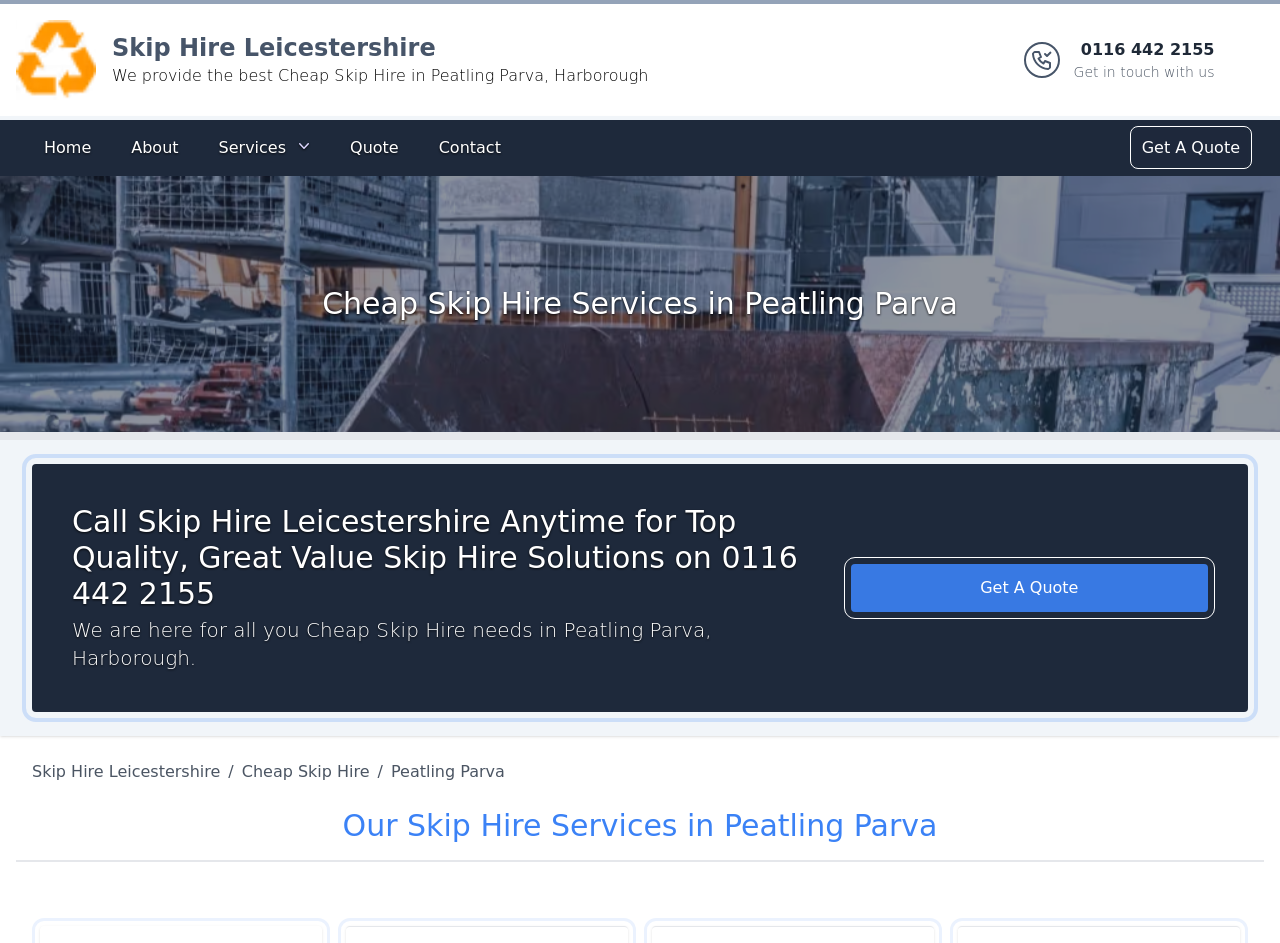Respond to the question below with a concise word or phrase:
What is the location where Skip Hire Leicestershire provides services?

Peatling Parva, Harborough